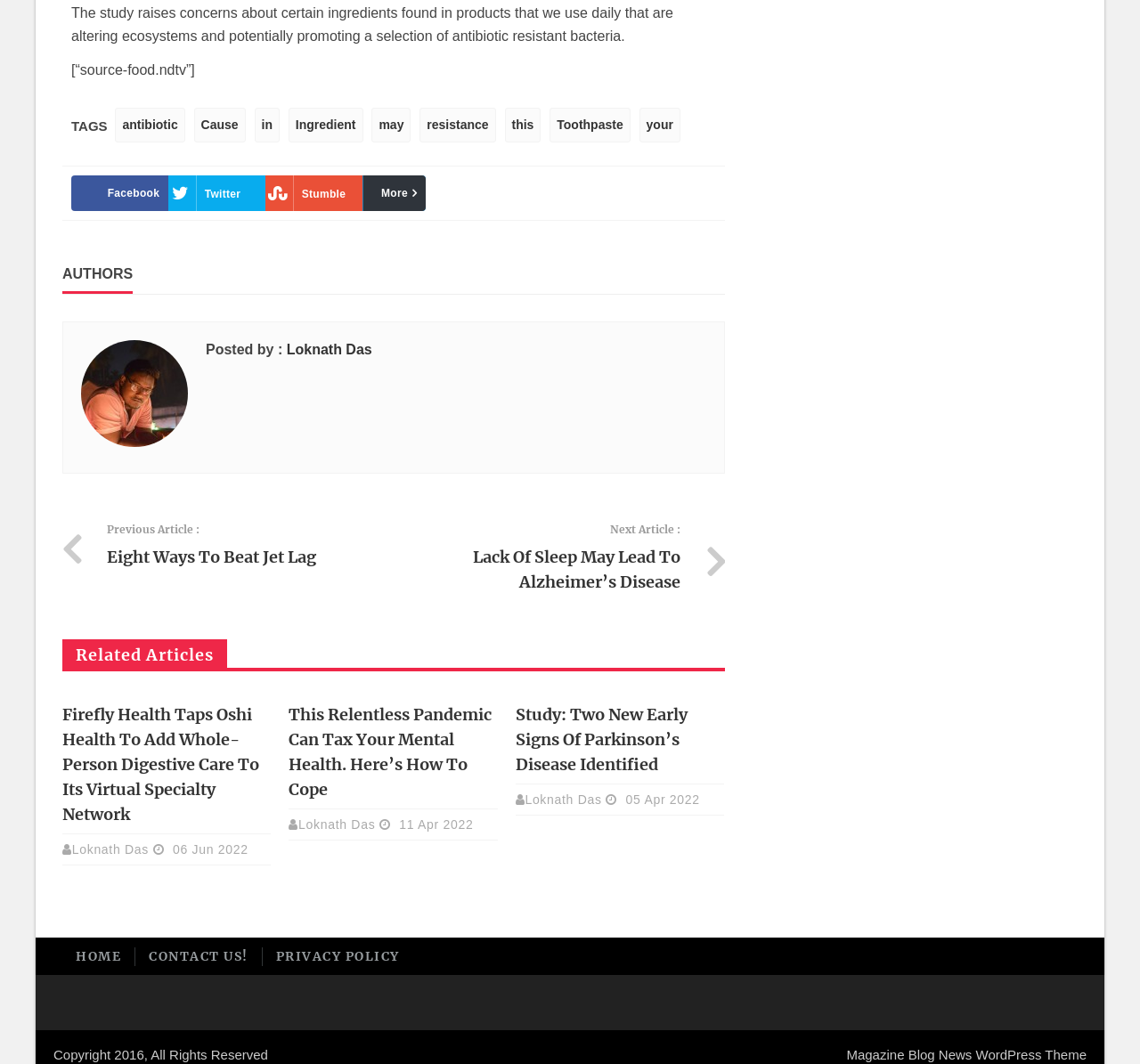Answer with a single word or phrase: 
What is the topic of the article?

antibiotic resistant bacteria